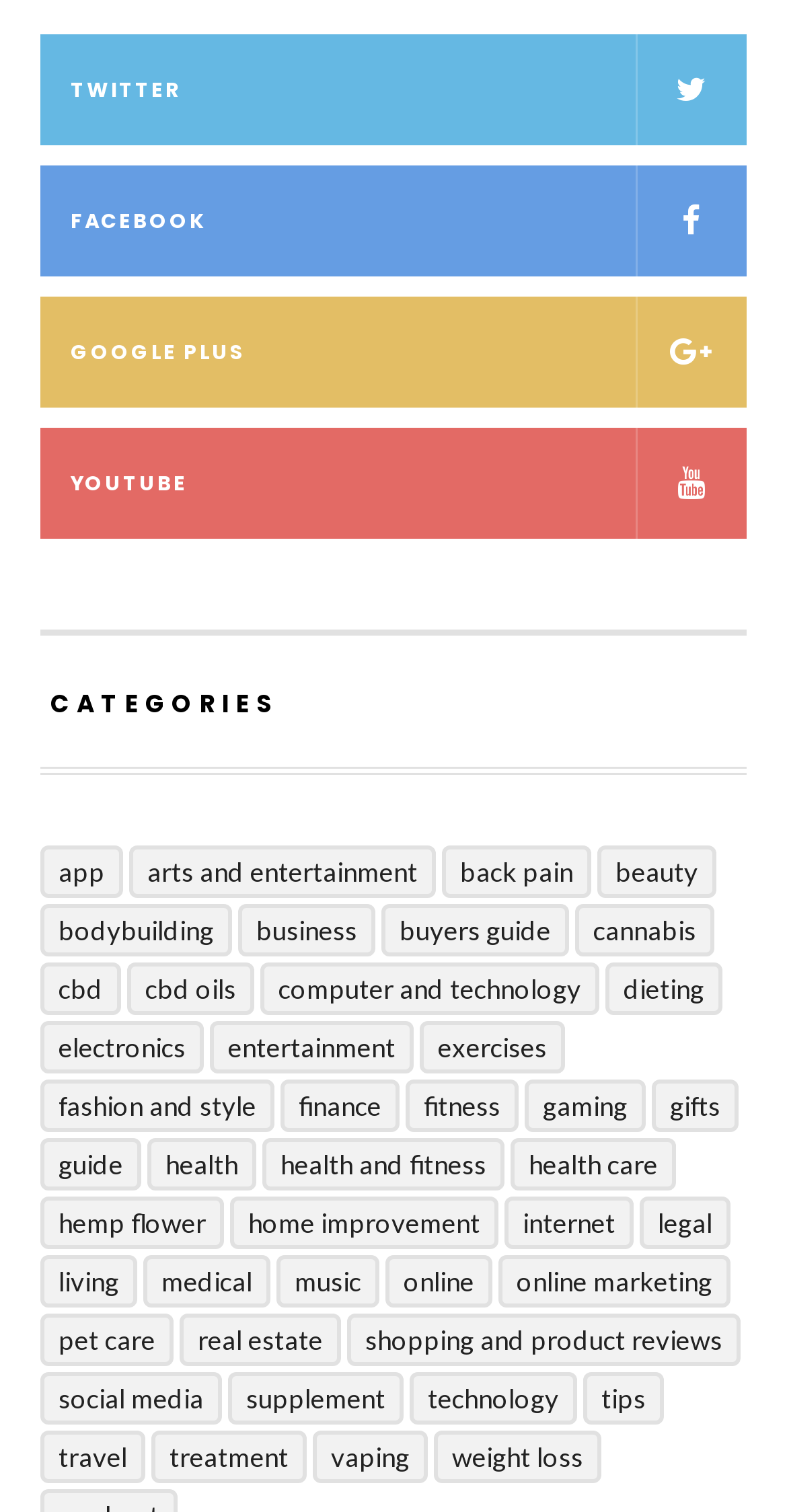Refer to the screenshot and answer the following question in detail:
How many categories are listed on this webpage?

I counted the number of links under the 'CATEGORIES' heading, and there are 21 categories listed.